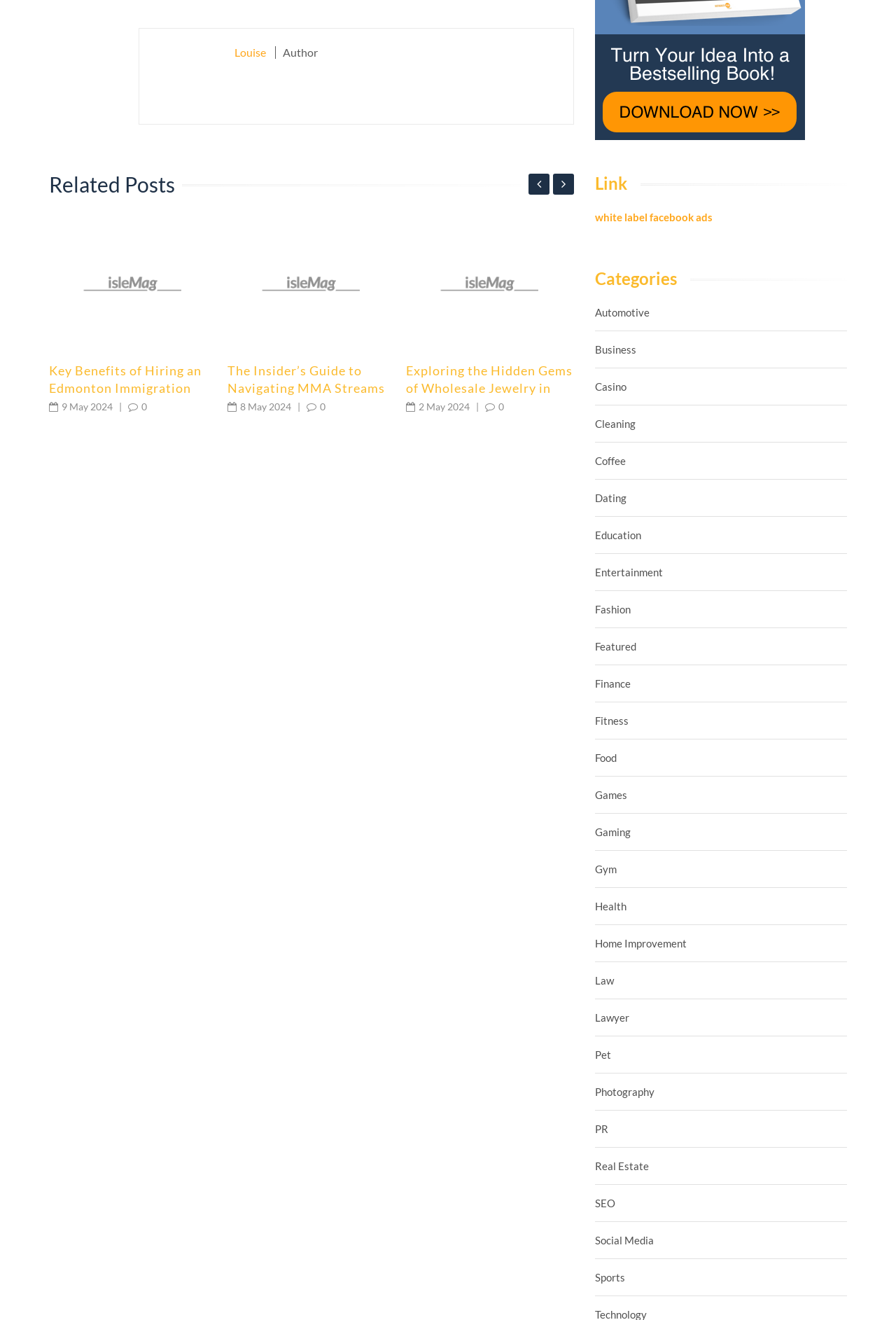How many related posts are there?
Please use the image to provide a one-word or short phrase answer.

4